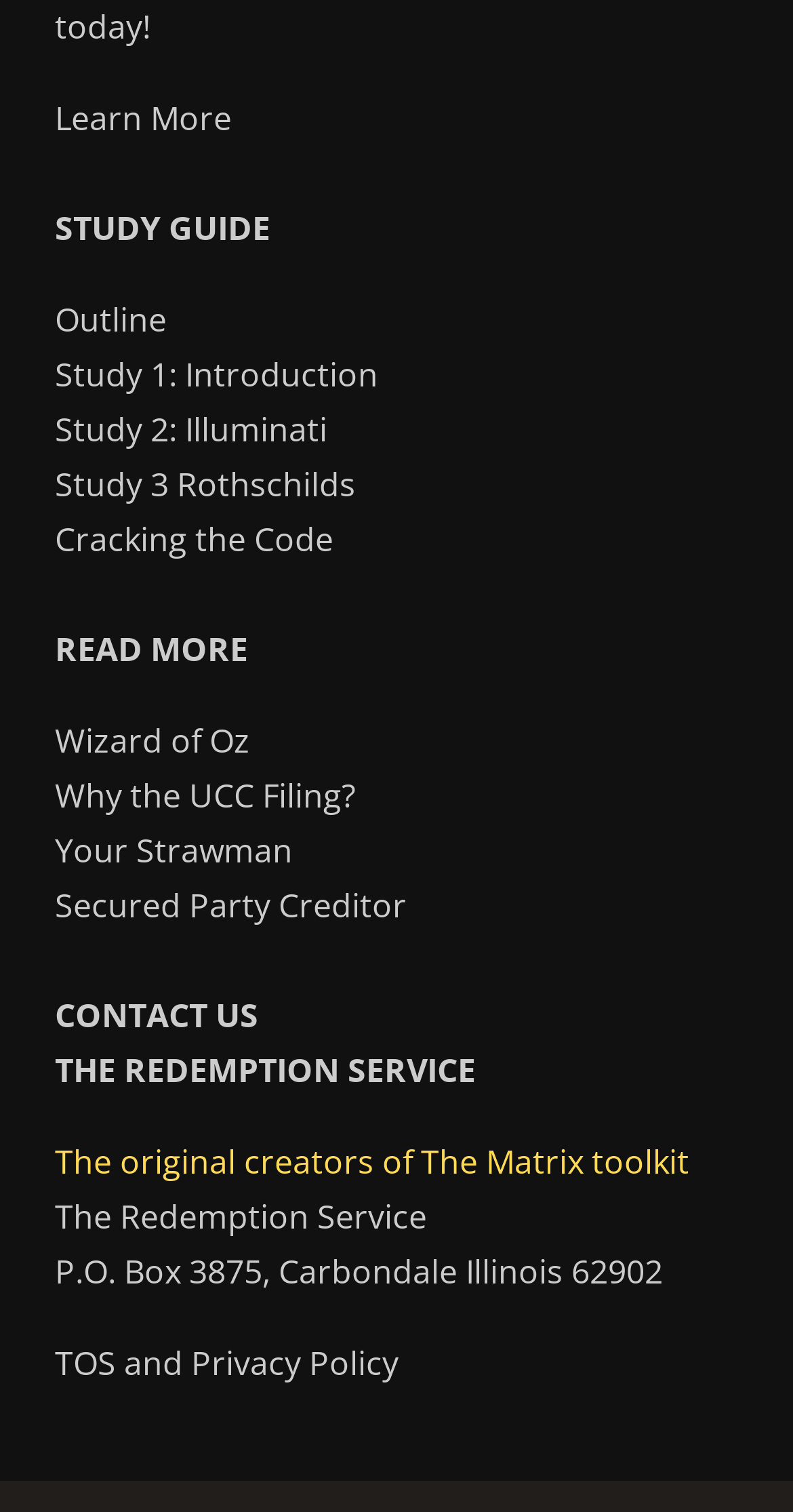From the webpage screenshot, predict the bounding box coordinates (top-left x, top-left y, bottom-right x, bottom-right y) for the UI element described here: Study 3 Rothschilds

[0.069, 0.303, 0.449, 0.335]